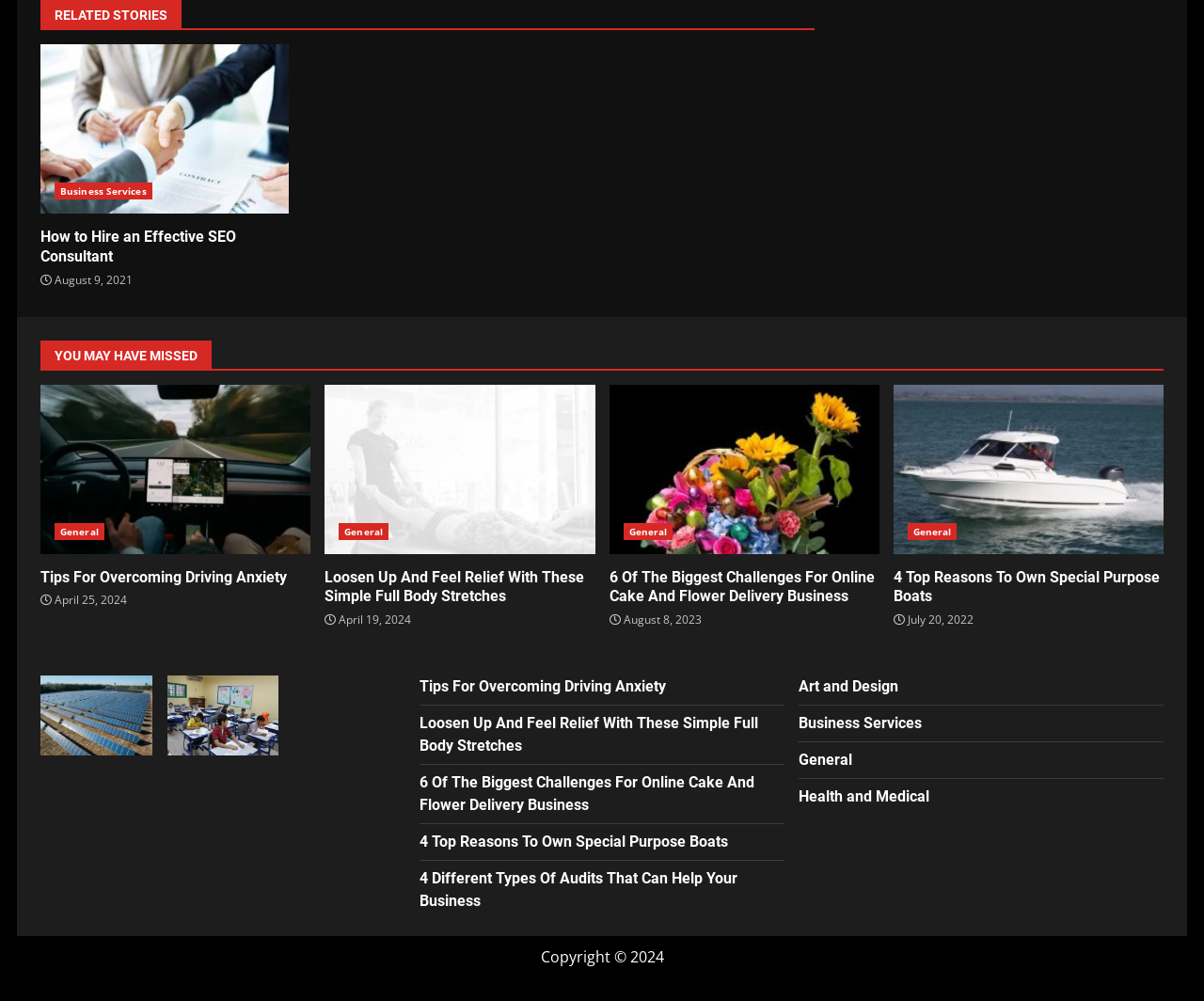Please indicate the bounding box coordinates for the clickable area to complete the following task: "Check the copyright information". The coordinates should be specified as four float numbers between 0 and 1, i.e., [left, top, right, bottom].

[0.449, 0.946, 0.551, 0.966]